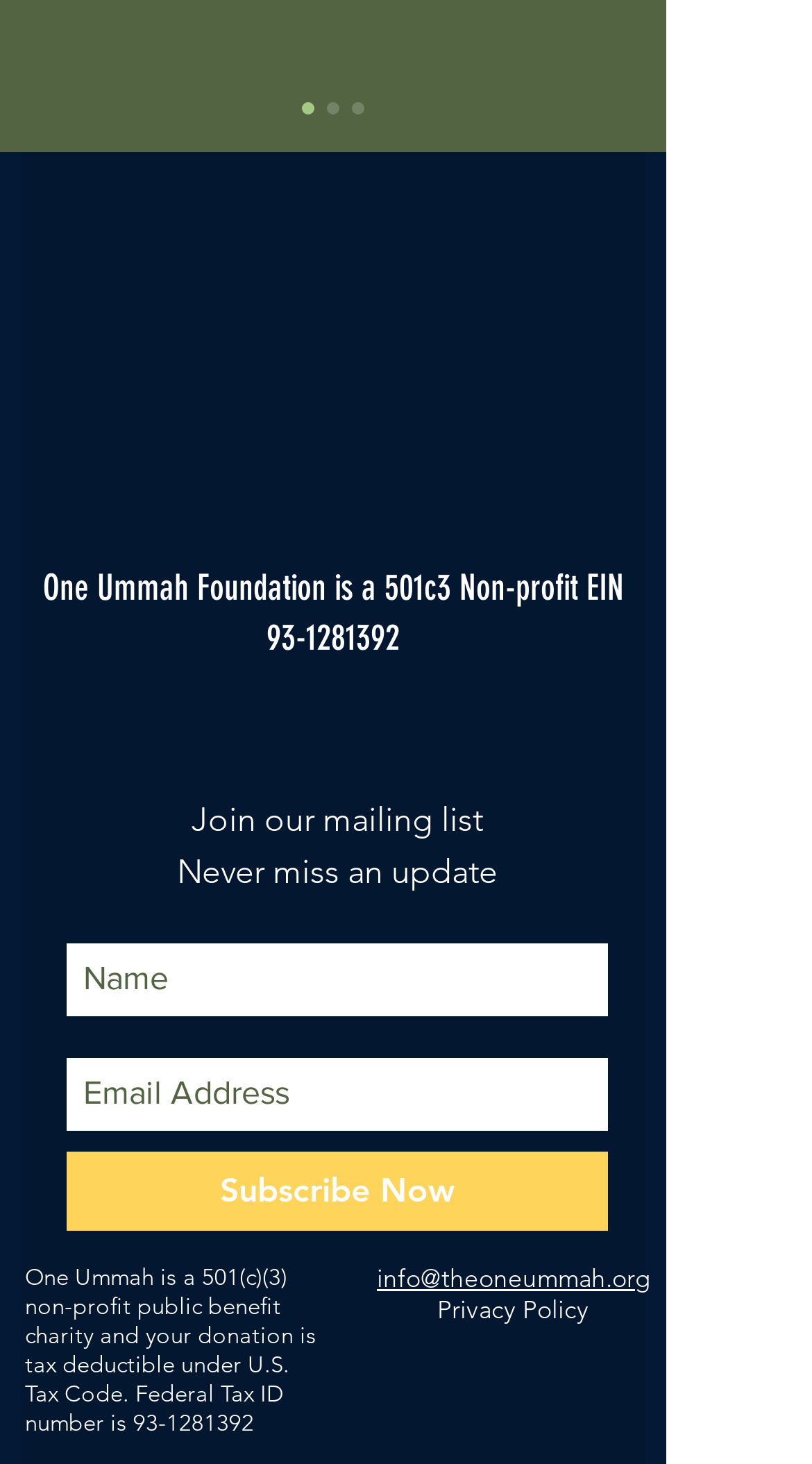Bounding box coordinates are specified in the format (top-left x, top-left y, bottom-right x, bottom-right y). All values are floating point numbers bounded between 0 and 1. Please provide the bounding box coordinate of the region this sentence describes: aria-label="Twitter - White Circle"

[0.236, 0.468, 0.326, 0.518]